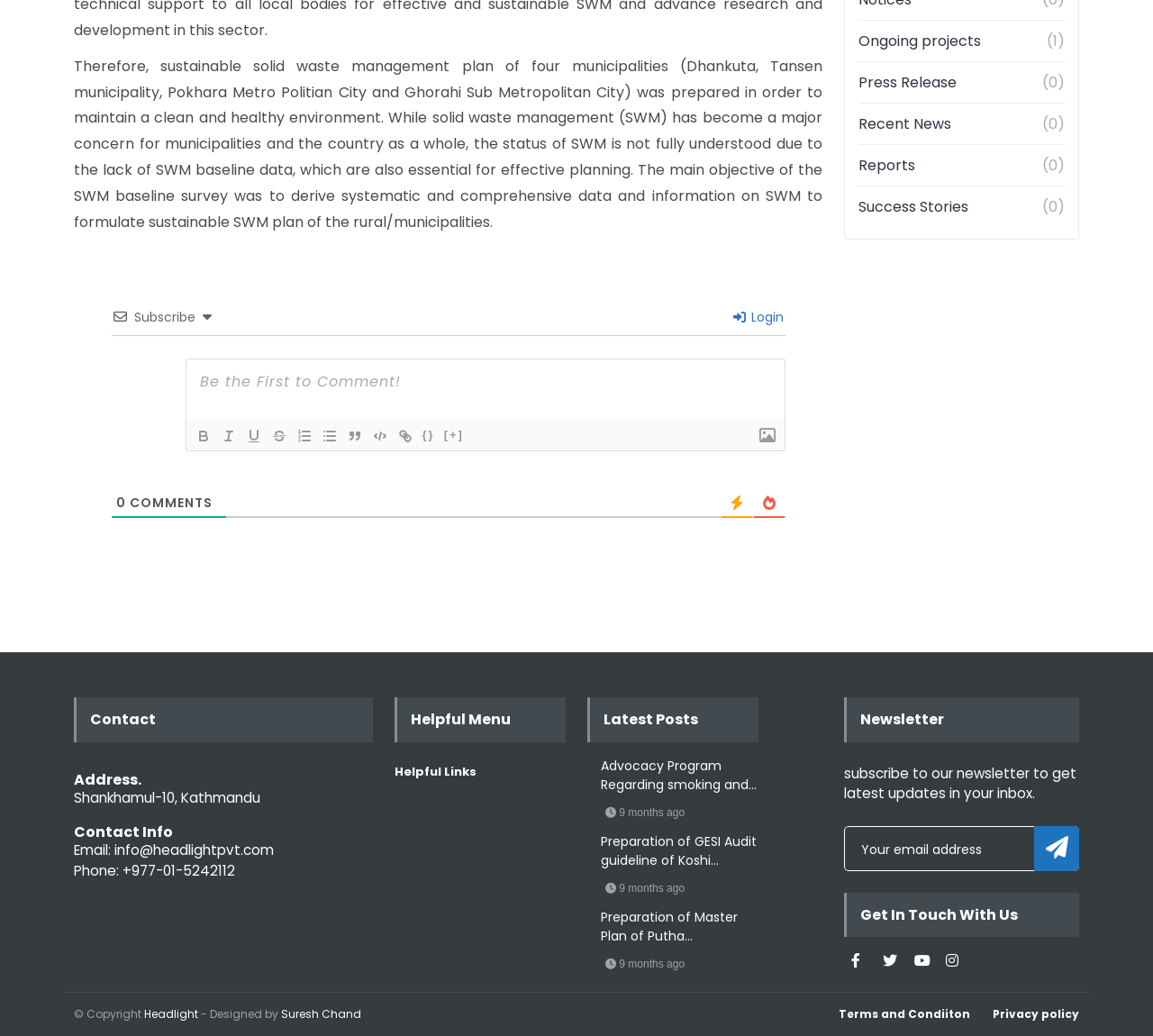Determine the bounding box coordinates for the area that should be clicked to carry out the following instruction: "Login to the account".

[0.636, 0.298, 0.679, 0.315]